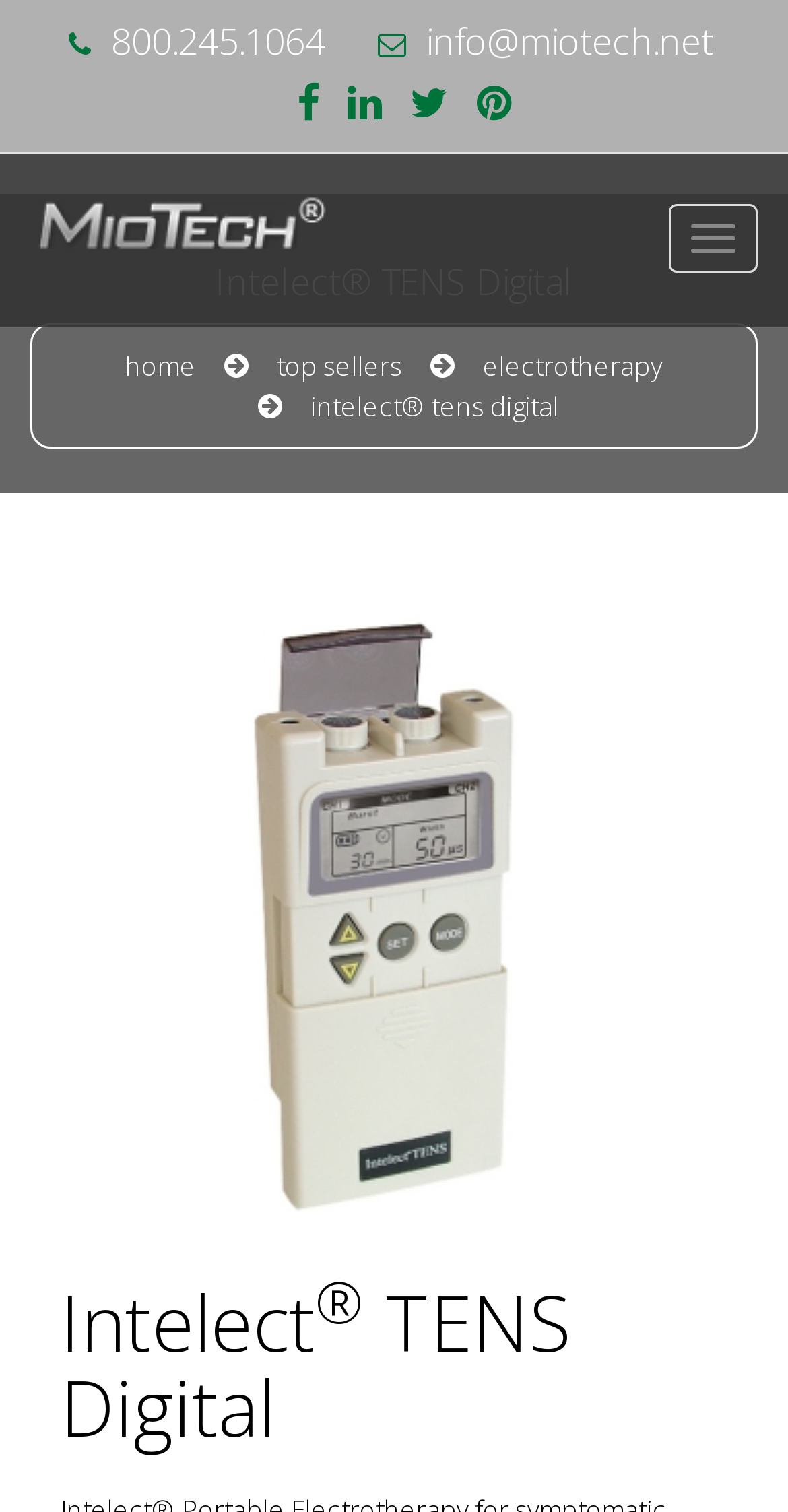What is the main product name on the webpage?
Using the details shown in the screenshot, provide a comprehensive answer to the question.

I found the main product name by looking at the heading element on the webpage, which says 'Intelect TENS Digital', and also by looking at the static text element with the same text.